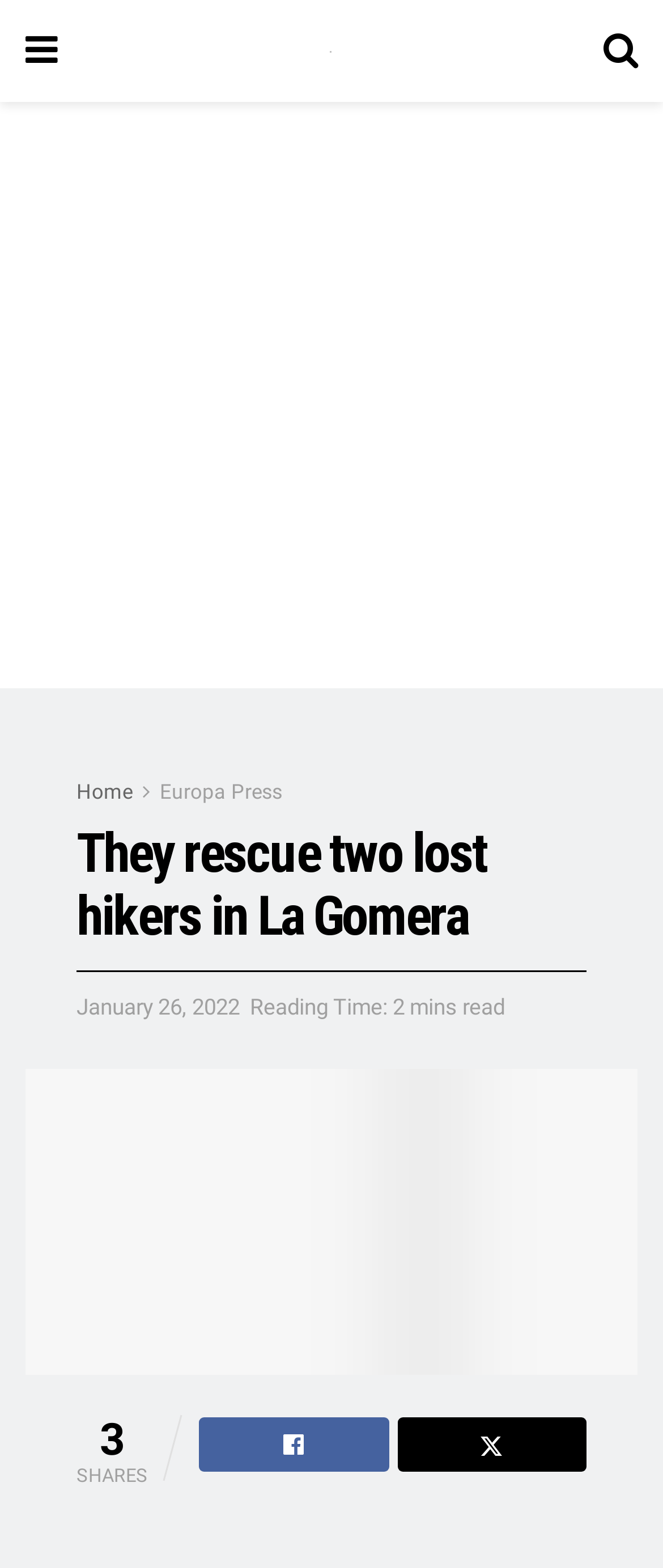How many shares does the article have?
Kindly offer a detailed explanation using the data available in the image.

The number of shares is mentioned in the text '3' which is located next to the 'SHARES' label, indicating that the article has 3 shares.